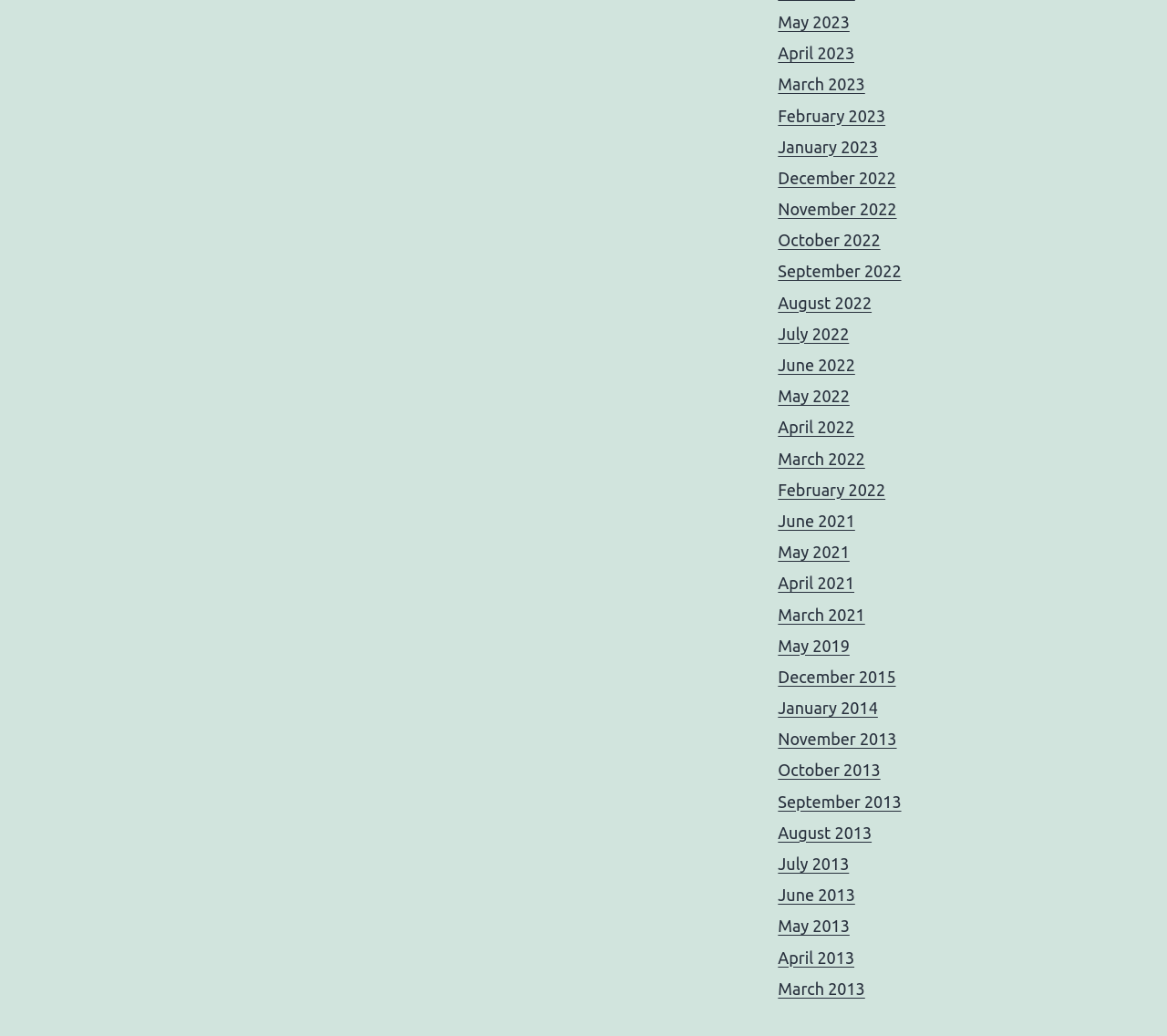How many links are there in total?
Relying on the image, give a concise answer in one word or a brief phrase.

25